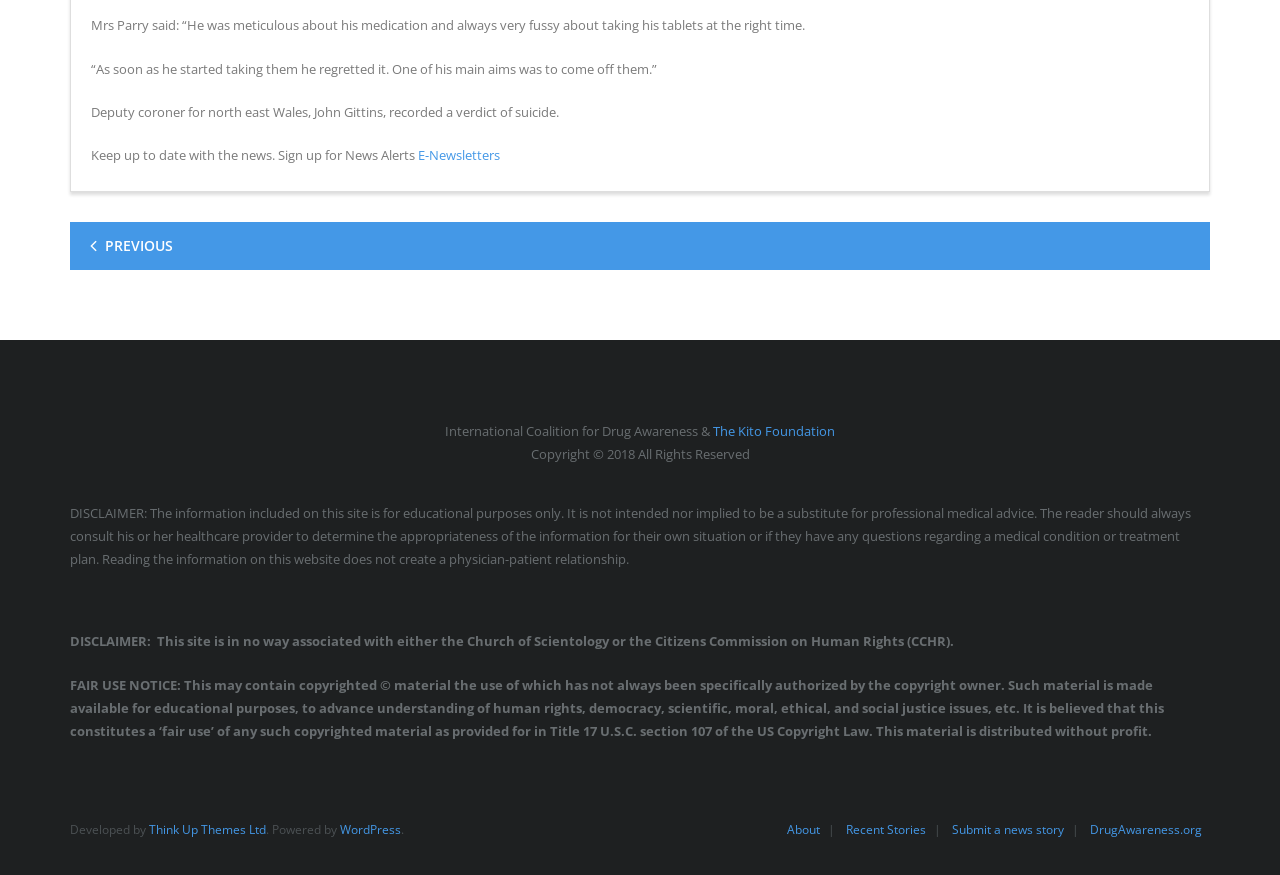Please identify the bounding box coordinates of the element that needs to be clicked to perform the following instruction: "Click on 'About'".

[0.609, 0.938, 0.647, 0.957]